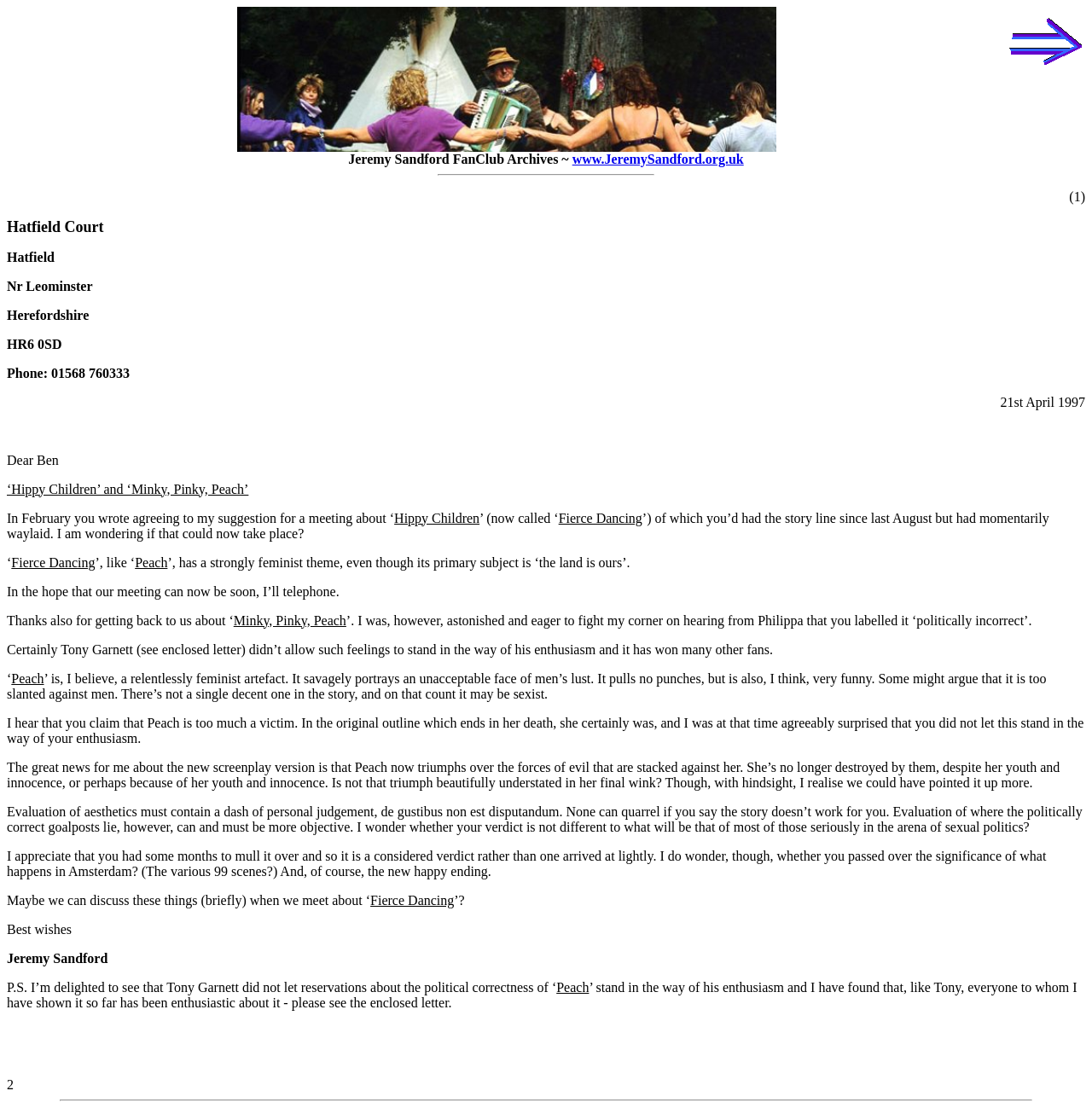Analyze the image and answer the question with as much detail as possible: 
Who is the author of the letter?

The author of the letter can be found in the static text 'Jeremy Sandford' at the end of the letter.